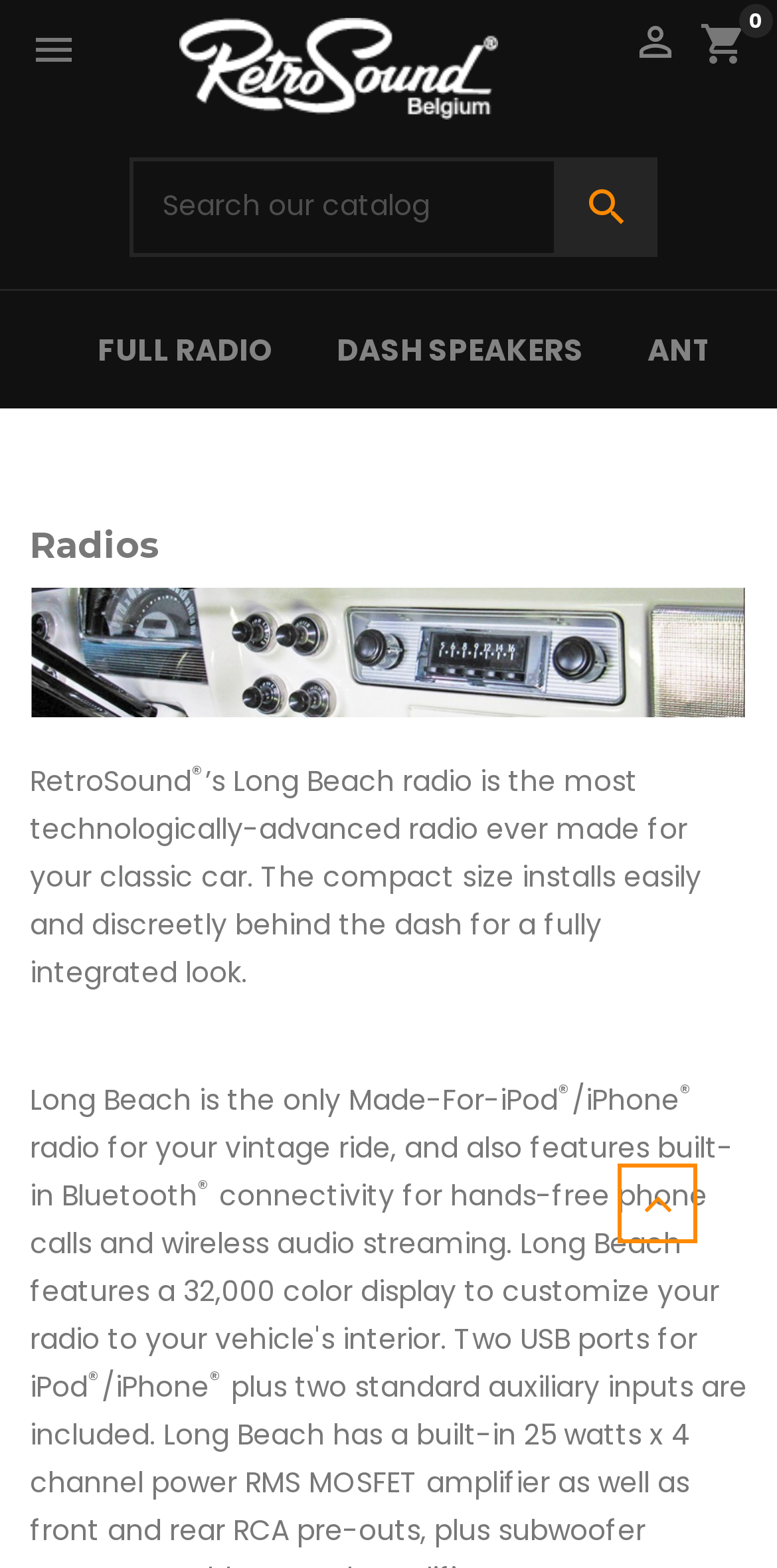Locate the bounding box coordinates of the element that needs to be clicked to carry out the instruction: "go to shopping cart". The coordinates should be given as four float numbers ranging from 0 to 1, i.e., [left, top, right, bottom].

[0.9, 0.012, 0.962, 0.043]